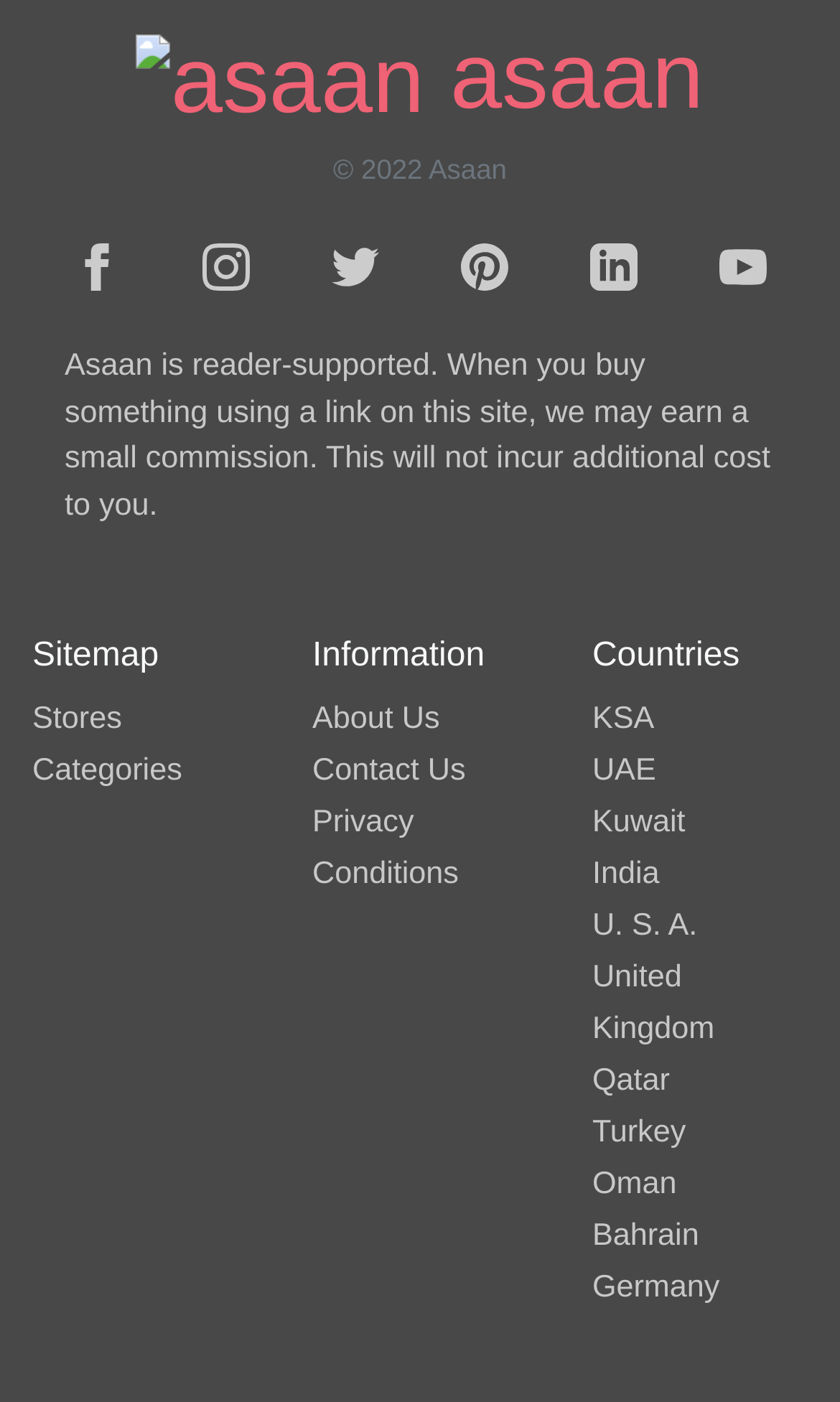Identify the bounding box coordinates of the element that should be clicked to fulfill this task: "check Conditions page". The coordinates should be provided as four float numbers between 0 and 1, i.e., [left, top, right, bottom].

[0.372, 0.611, 0.546, 0.636]